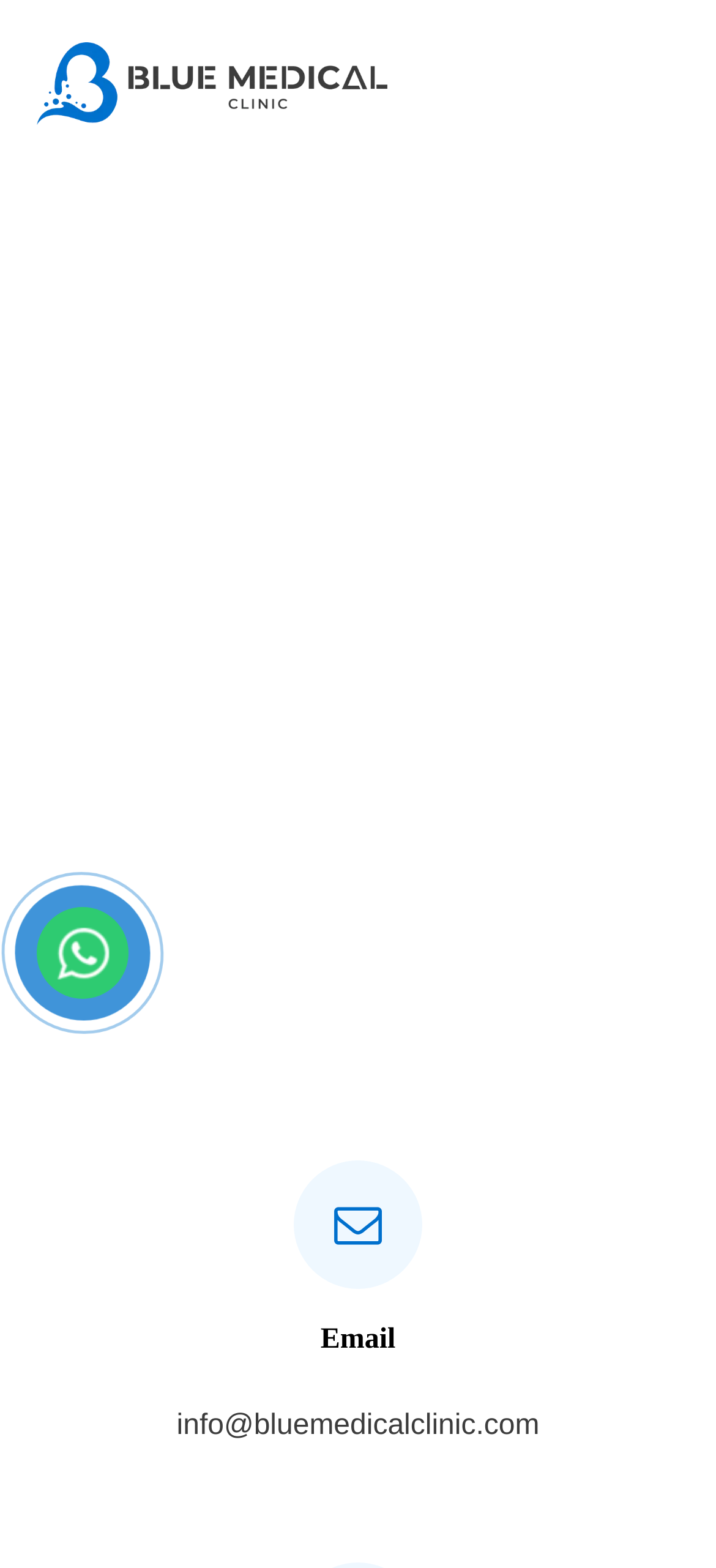How many social media links are there?
Deliver a detailed and extensive answer to the question.

There are five social media links at the bottom of the webpage, represented by icons. These links are for different social media platforms, and they can be found below the 'CONTINUE READING' button.